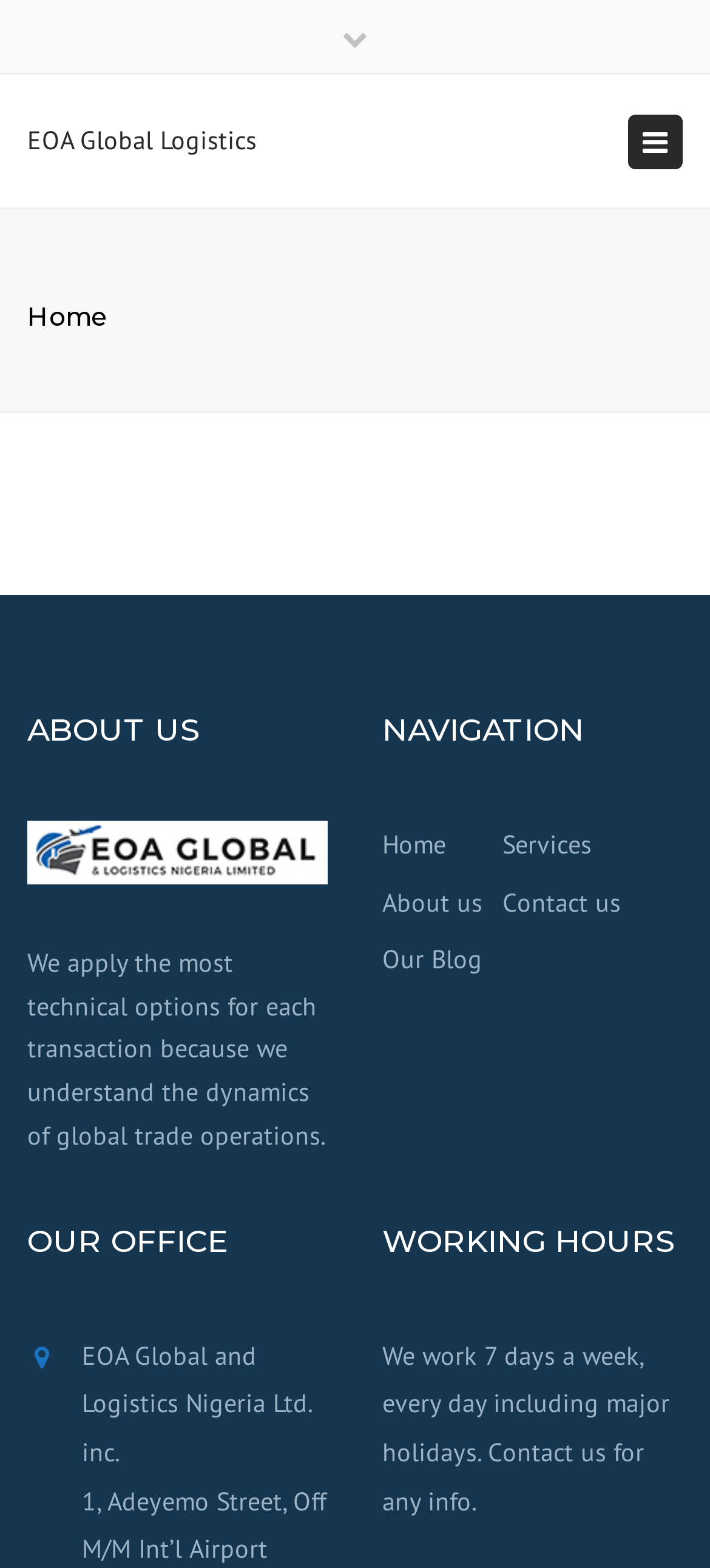Determine the bounding box coordinates of the area to click in order to meet this instruction: "toggle navigation".

[0.885, 0.073, 0.962, 0.107]